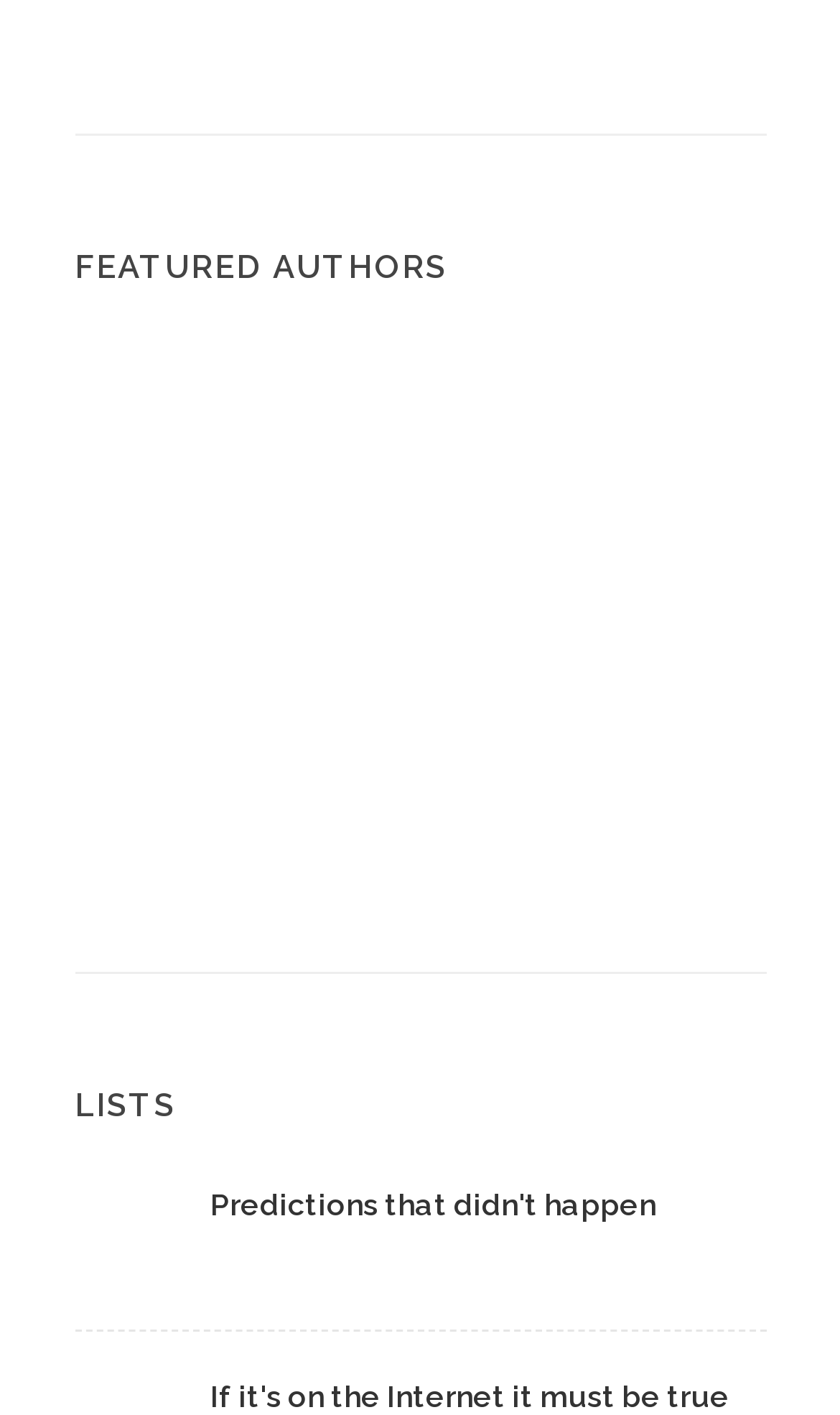Identify the bounding box coordinates of the part that should be clicked to carry out this instruction: "View Bob Dylan's profile".

[0.088, 0.245, 0.294, 0.366]